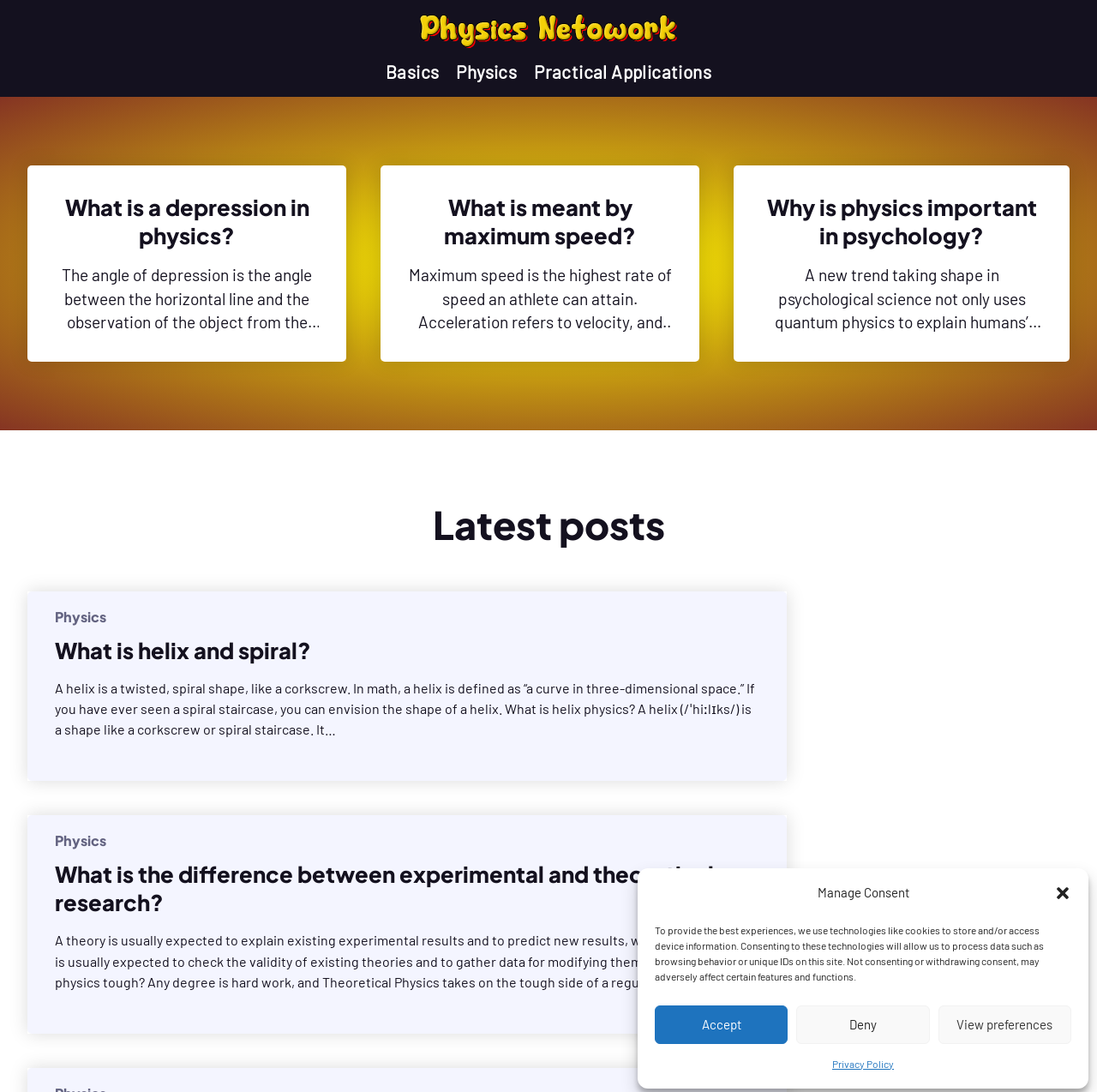What is the angle of depression in physics?
Kindly offer a comprehensive and detailed response to the question.

Based on the webpage, I found a section that explains the concept of angle of depression in physics. It is defined as the angle between the horizontal line and the observation of the object from the horizontal line.